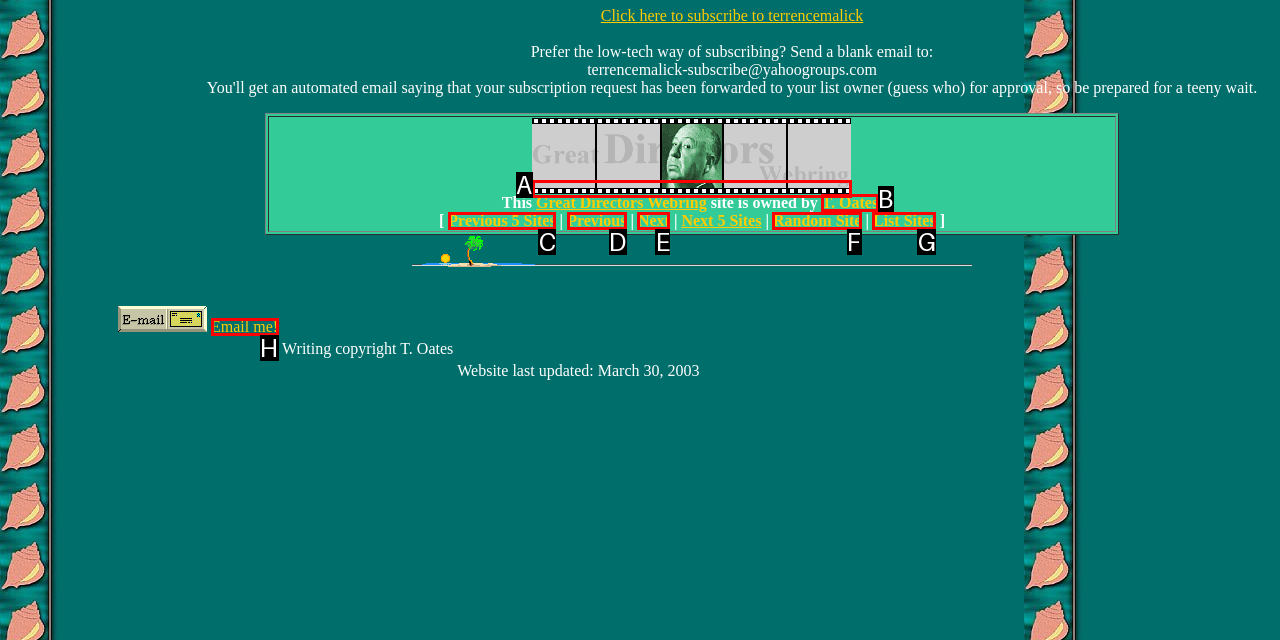Tell me which one HTML element best matches the description: Previous
Answer with the option's letter from the given choices directly.

D